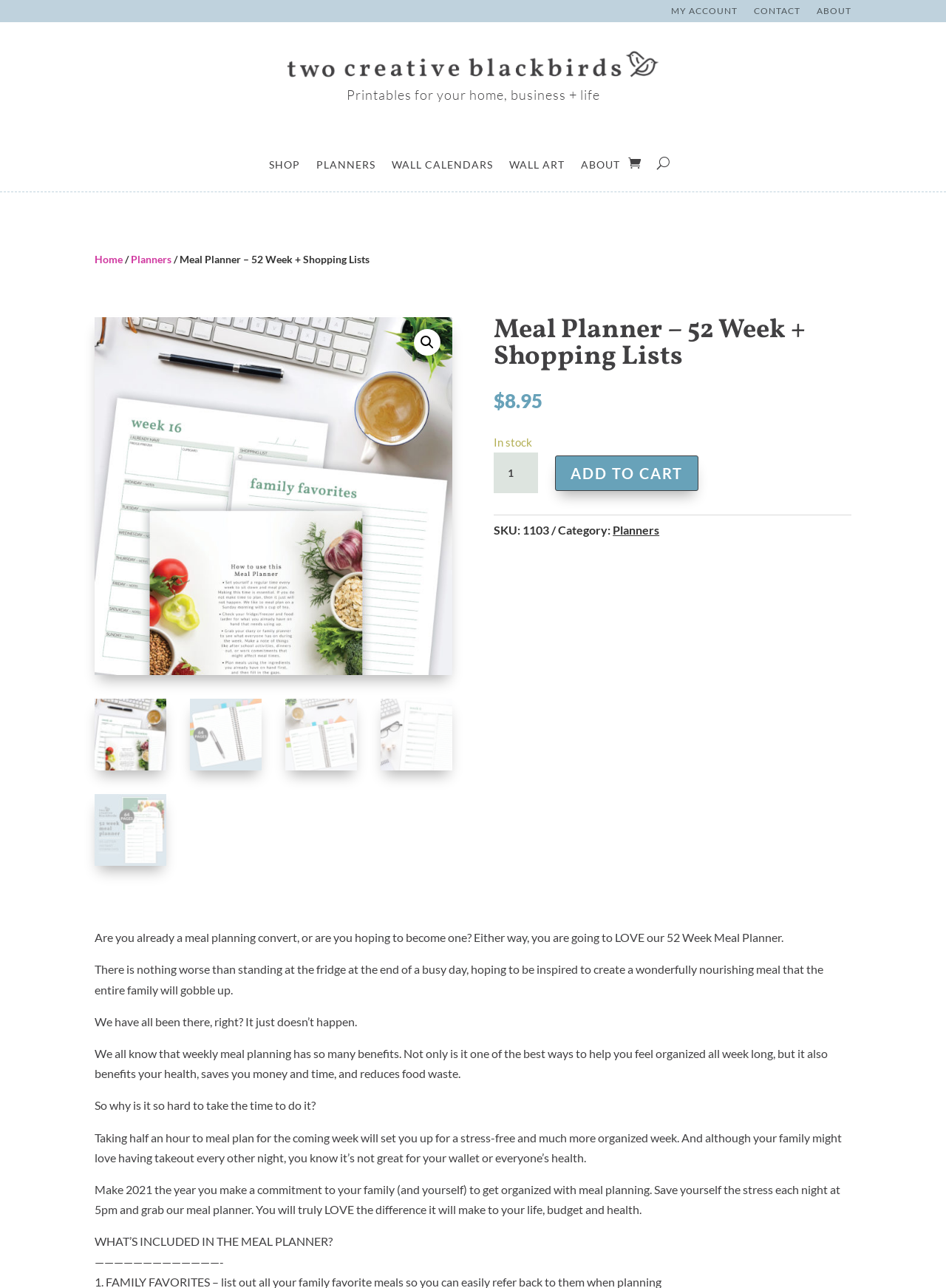What is the benefit of weekly meal planning?
Using the image as a reference, give an elaborate response to the question.

According to the text, weekly meal planning has several benefits, including saving time and money, reducing food waste, and promoting health. This information is mentioned in the section that discusses the importance of meal planning.